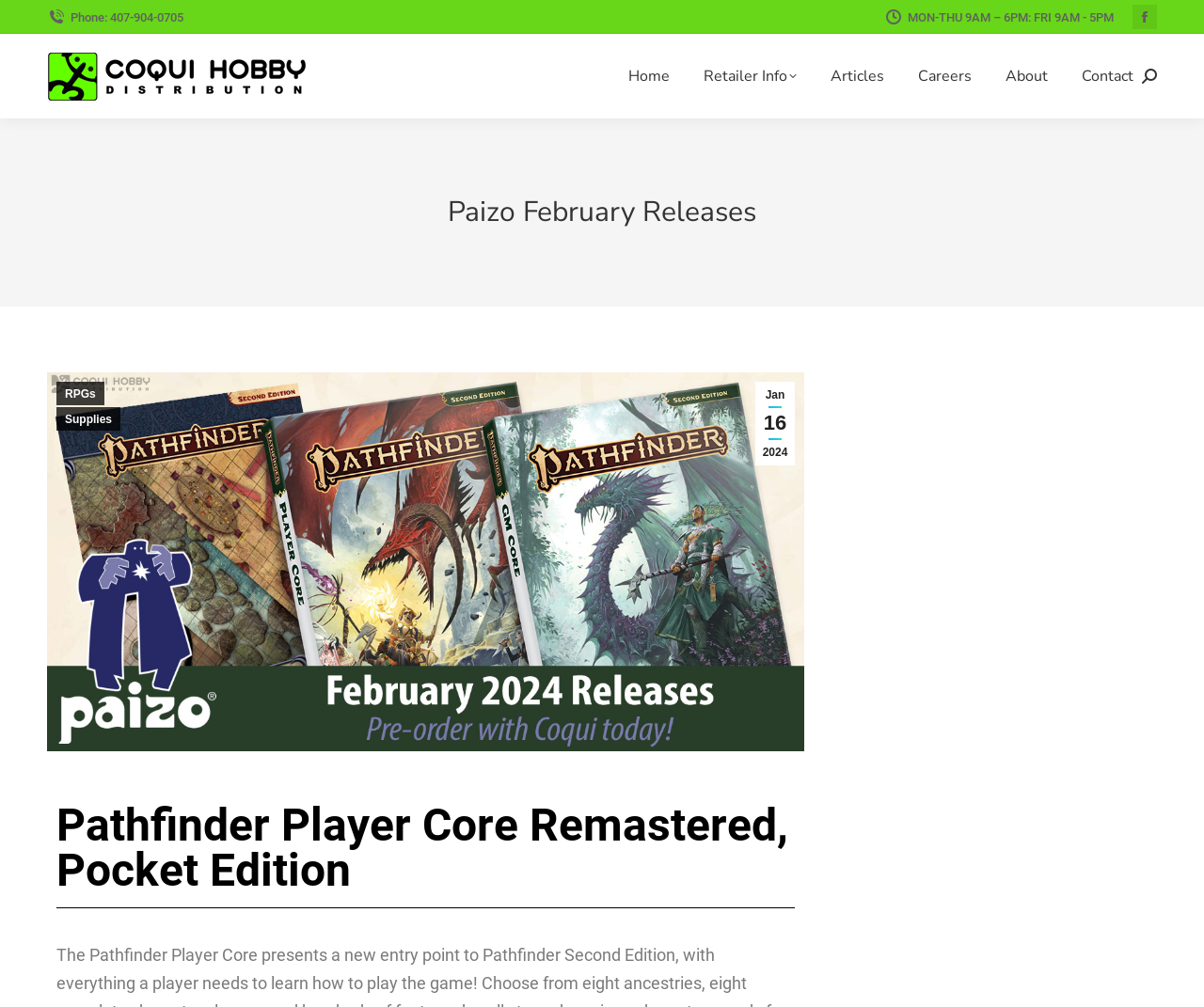Identify the headline of the webpage and generate its text content.

Paizo February Releases